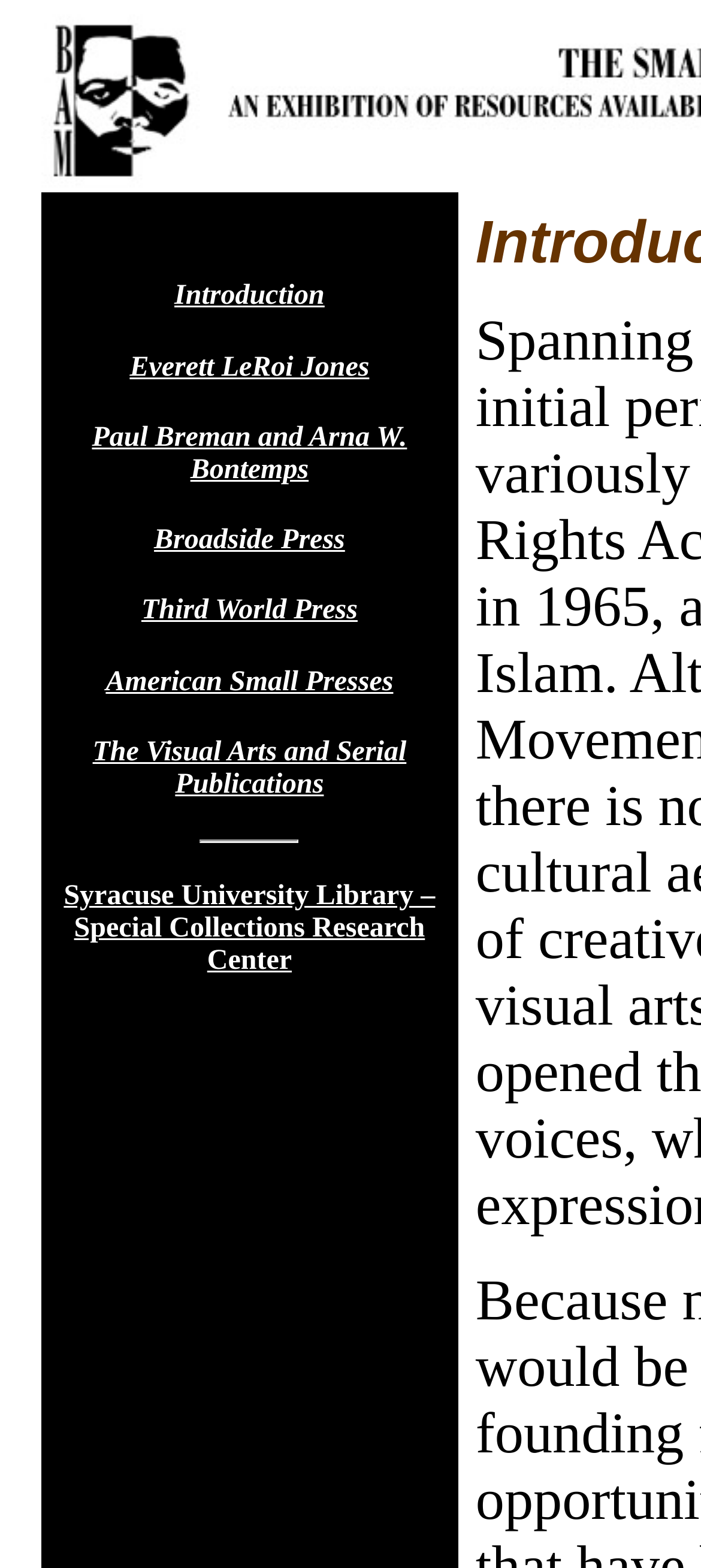Explain in detail what is displayed on the webpage.

The webpage is about the Syracuse University Library, specifically introducing its special collections. At the top, there is a heading with the title "Introduction" followed by a series of headings that list the names of notable figures and organizations, including Everett LeRoi Jones, Paul Breman and Arna W. Bontemps, Broadside Press, Third World Press, and American Small Presses. Each of these headings has a corresponding link below it.

Below these headings, there is a section titled "The Visual Arts and Serial Publications" with a link. A horizontal separator line divides this section from the next one. The final section is a heading that reads "Syracuse University Library – Special Collections Research Center" with a link.

All the headings and links are aligned to the left side of the page, with the links positioned directly below their corresponding headings. The overall layout is organized, with clear headings and concise text.